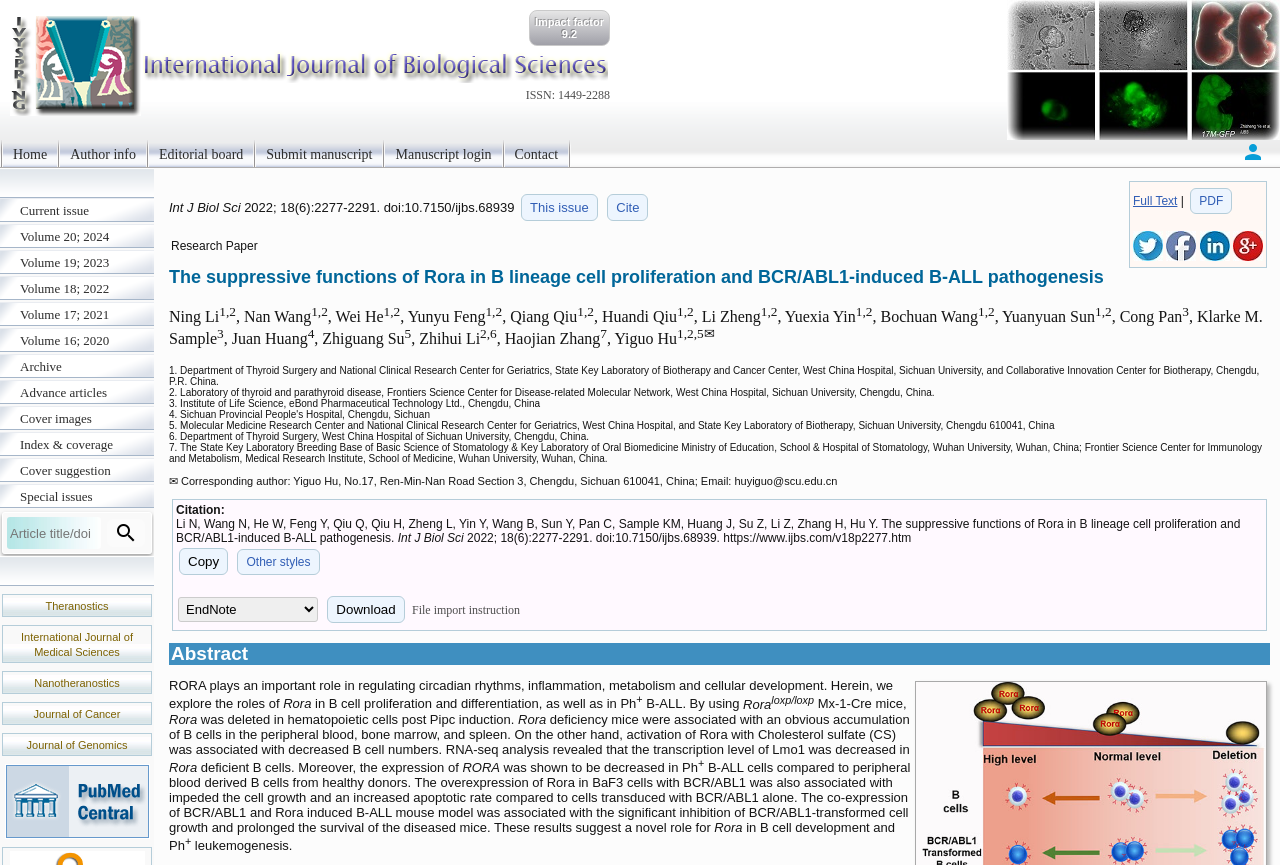Identify the bounding box coordinates of the region that should be clicked to execute the following instruction: "View the current issue".

[0.0, 0.229, 0.12, 0.259]